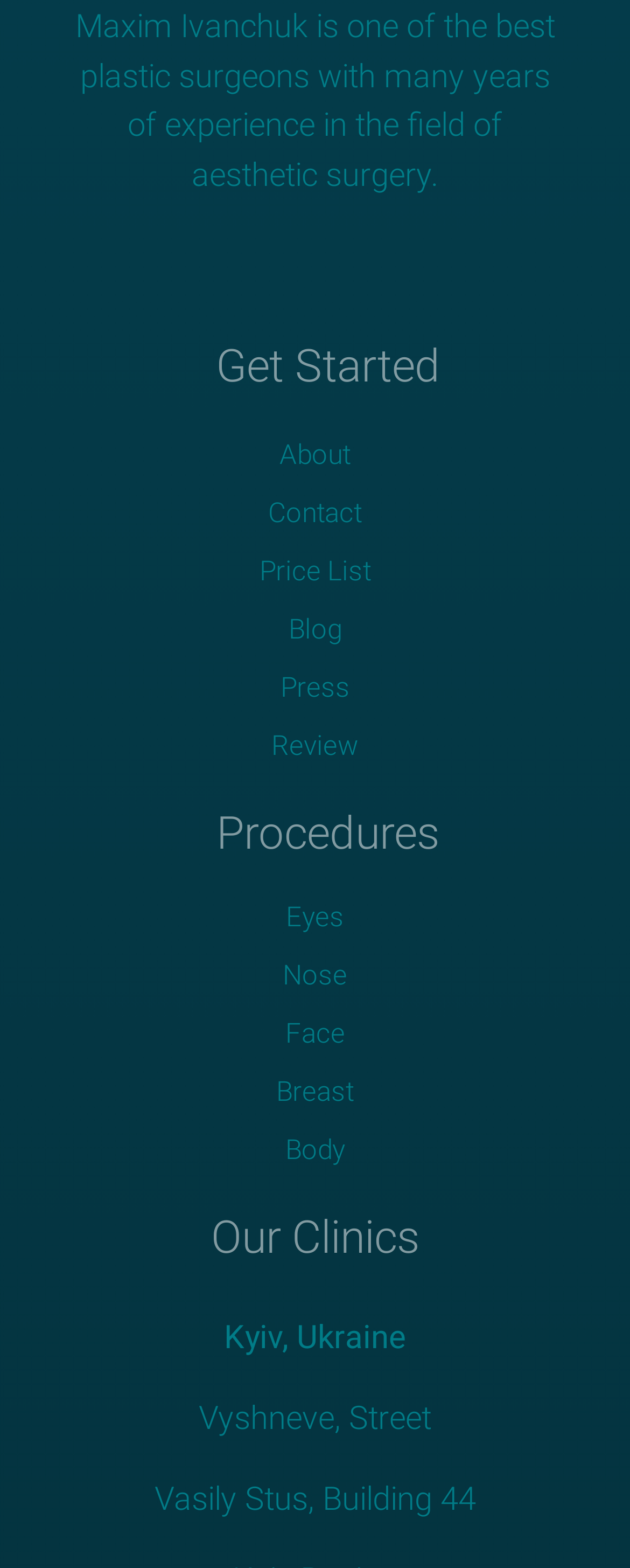Determine the bounding box for the UI element described here: "Wix.com".

None